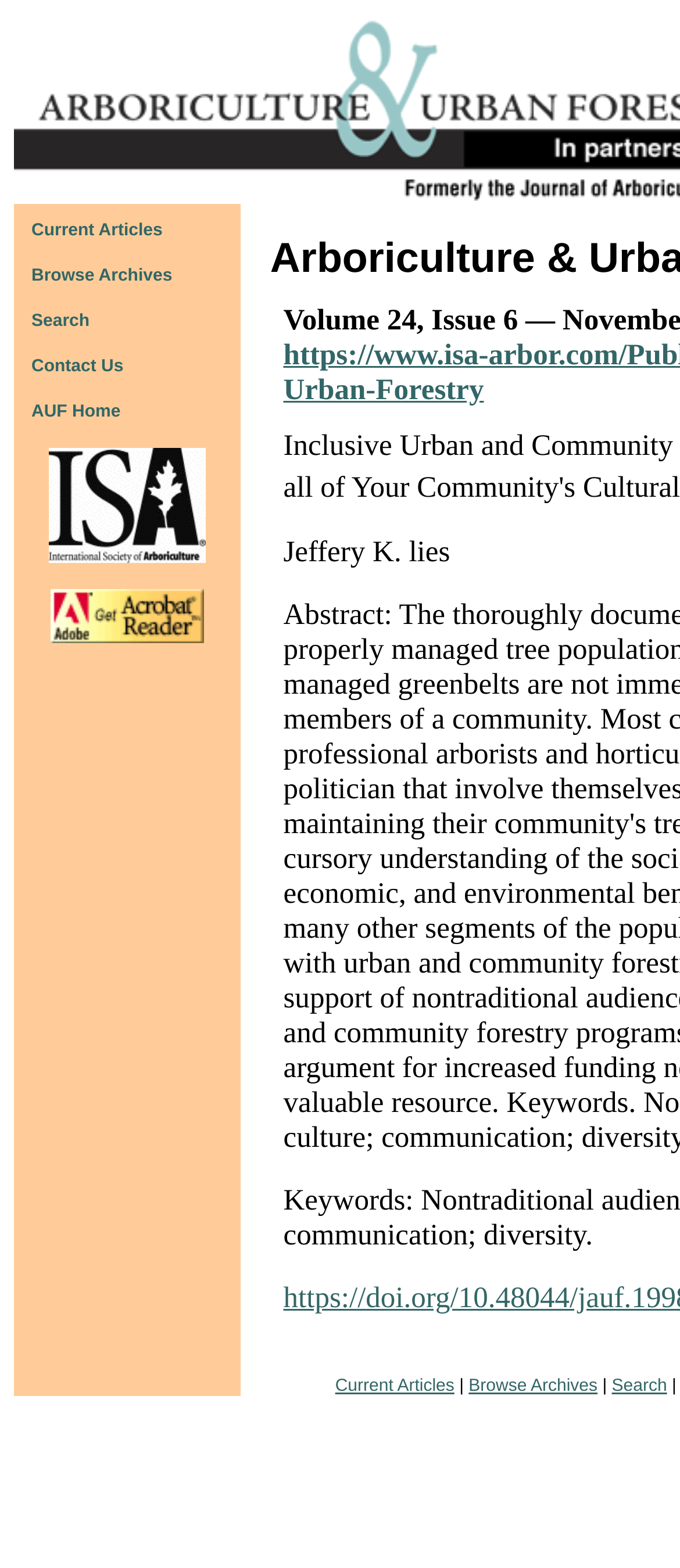Kindly determine the bounding box coordinates for the area that needs to be clicked to execute this instruction: "Go to AUF home page".

[0.046, 0.257, 0.177, 0.269]